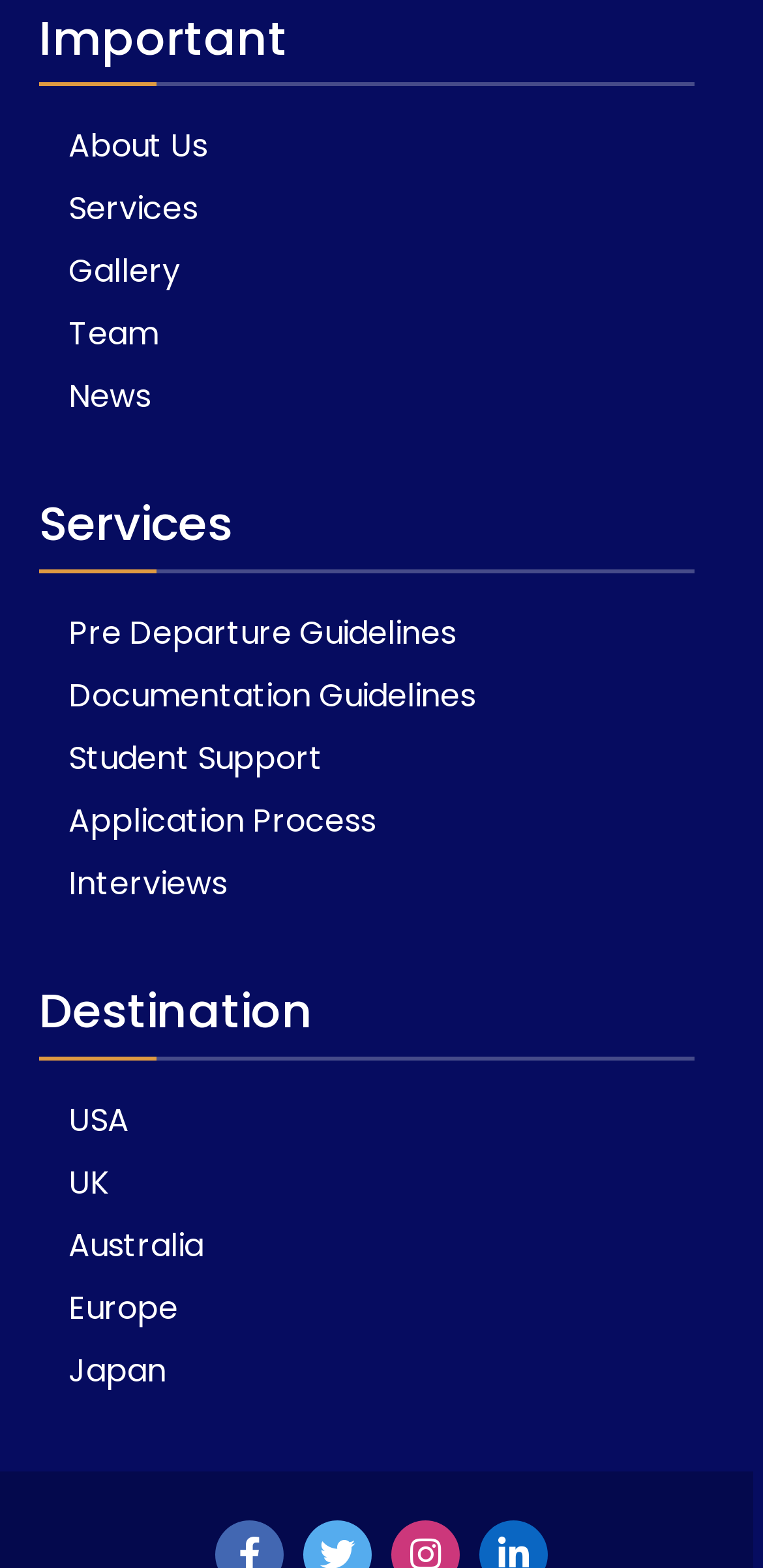Answer the question in a single word or phrase:
What is the last link under 'Services'?

Interviews